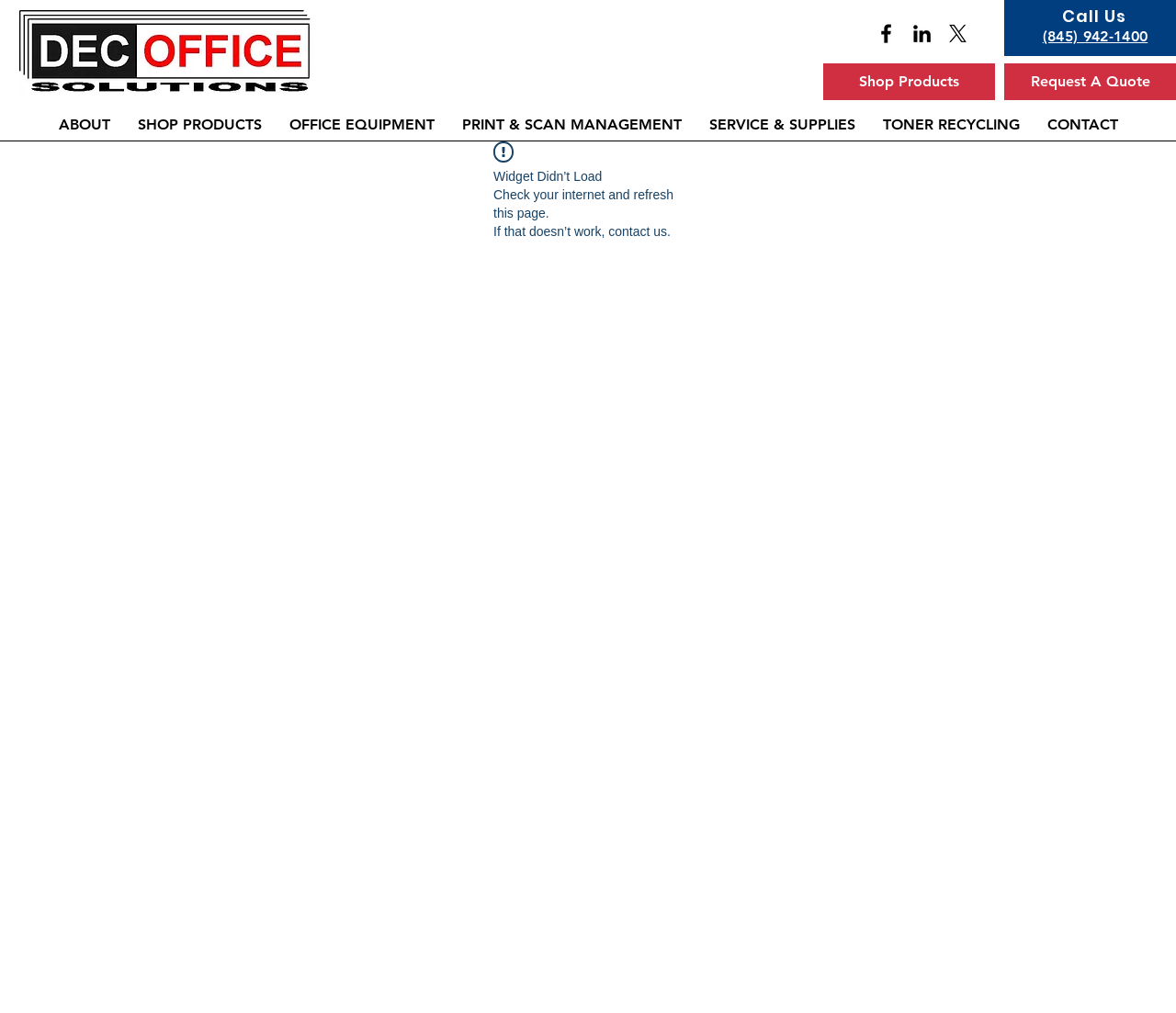Please find the bounding box coordinates of the clickable region needed to complete the following instruction: "Call the phone number". The bounding box coordinates must consist of four float numbers between 0 and 1, i.e., [left, top, right, bottom].

[0.887, 0.027, 0.976, 0.044]